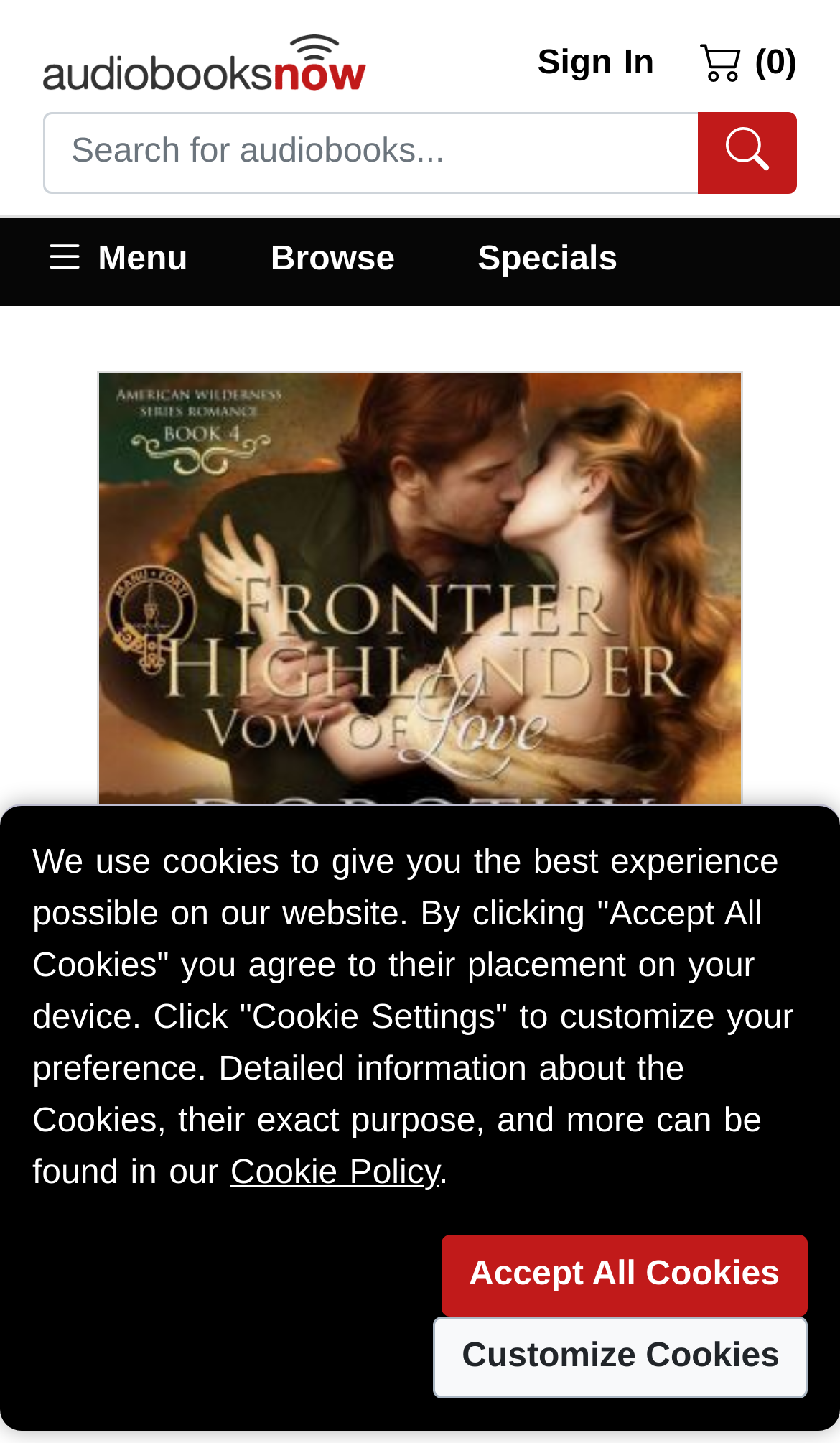Use the details in the image to answer the question thoroughly: 
What can be done with the 'Add To Cart' button?

The 'Add To Cart' button is located at the bottom of the webpage and its purpose is to add the audiobook to the cart, which can be inferred from its text and location.